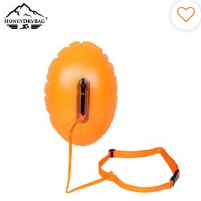Answer the question using only a single word or phrase: 
What is the primary color of the swim buoy?

Orange